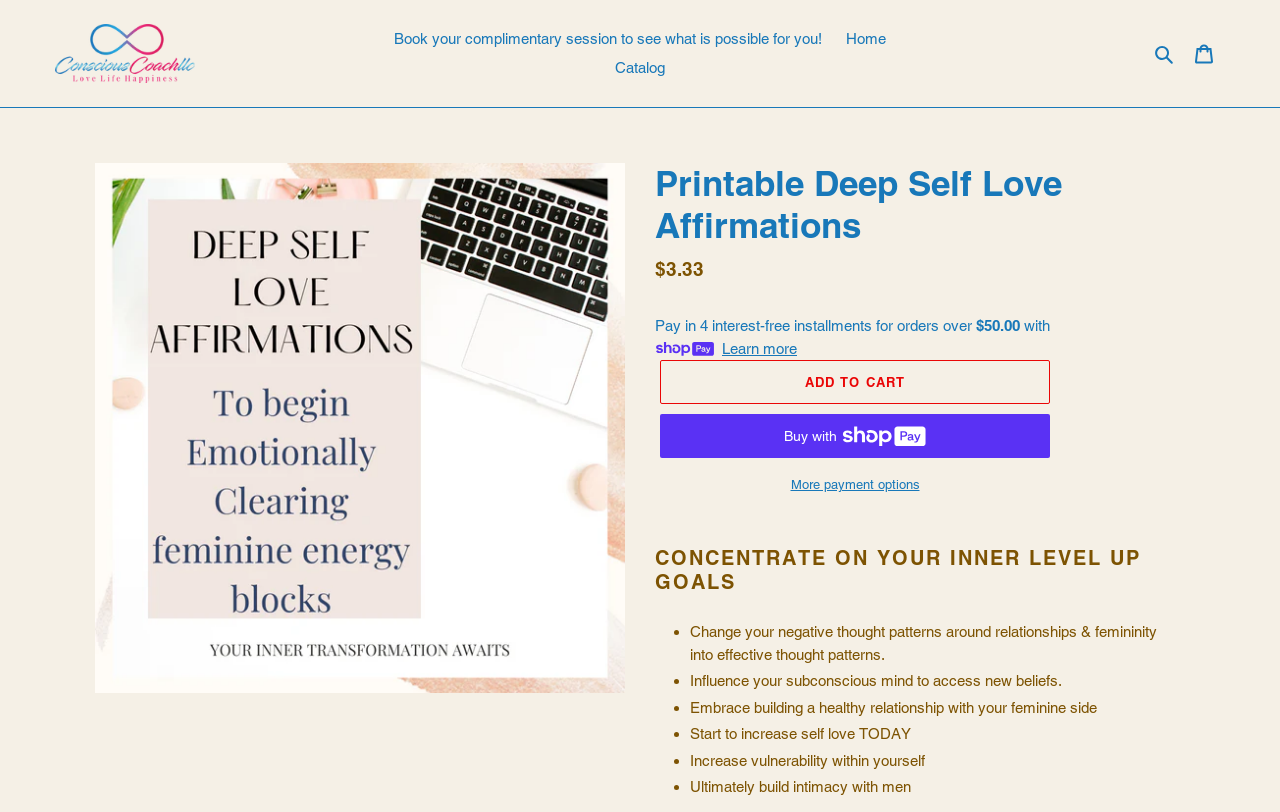Carefully observe the image and respond to the question with a detailed answer:
What are the benefits of using the printable deep self love affirmations?

I found the answer by looking at the list of benefits listed below the heading 'CONCENTRATE ON YOUR INNER LEVEL UP GOALS'. The benefits include changing negative thought patterns, influencing the subconscious mind, embracing building a healthy relationship with the feminine side, and more.